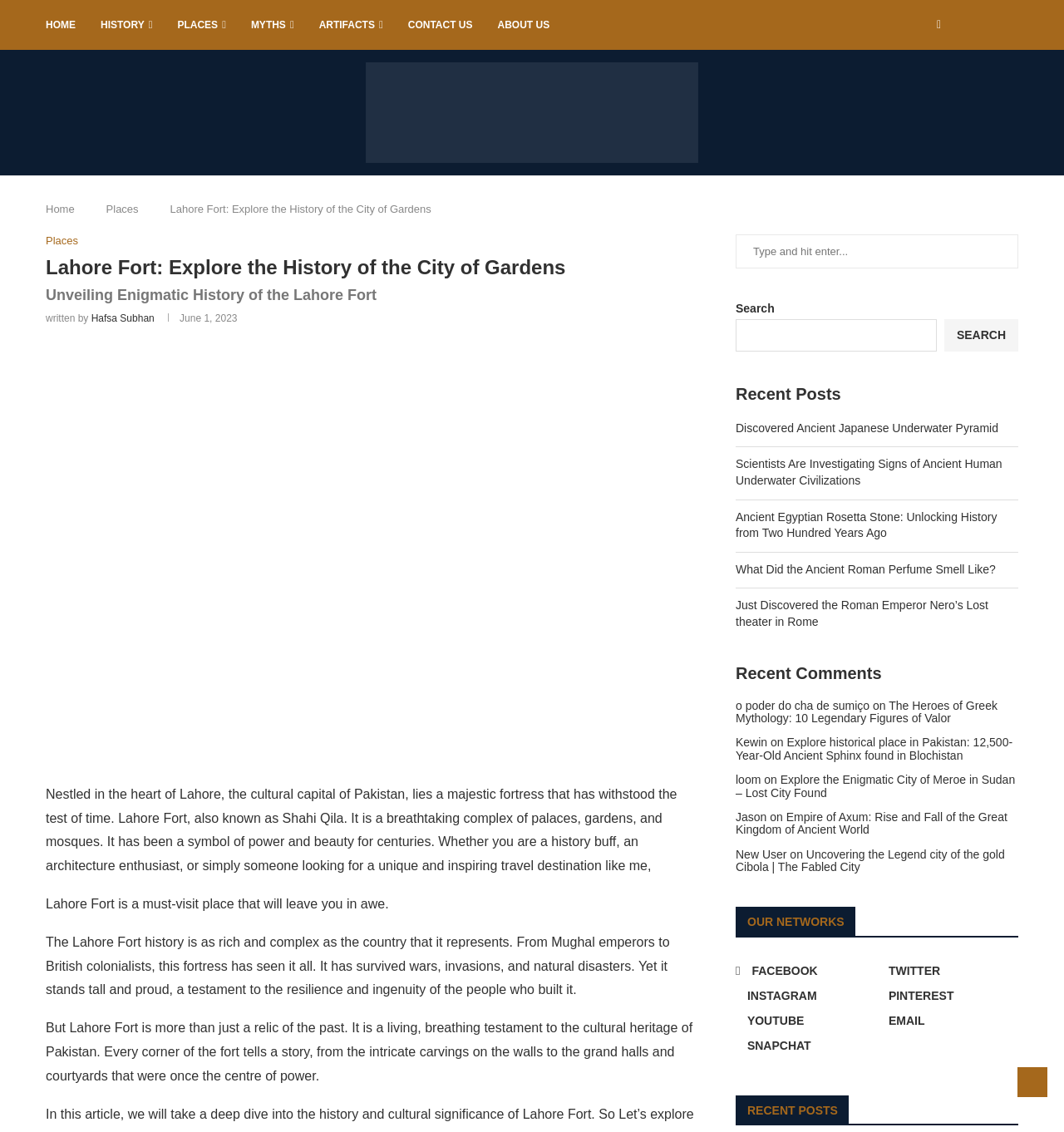What is the title of the latest article?
Please provide a single word or phrase as the answer based on the screenshot.

Lahore Fort: Explore the History of the City of Gardens